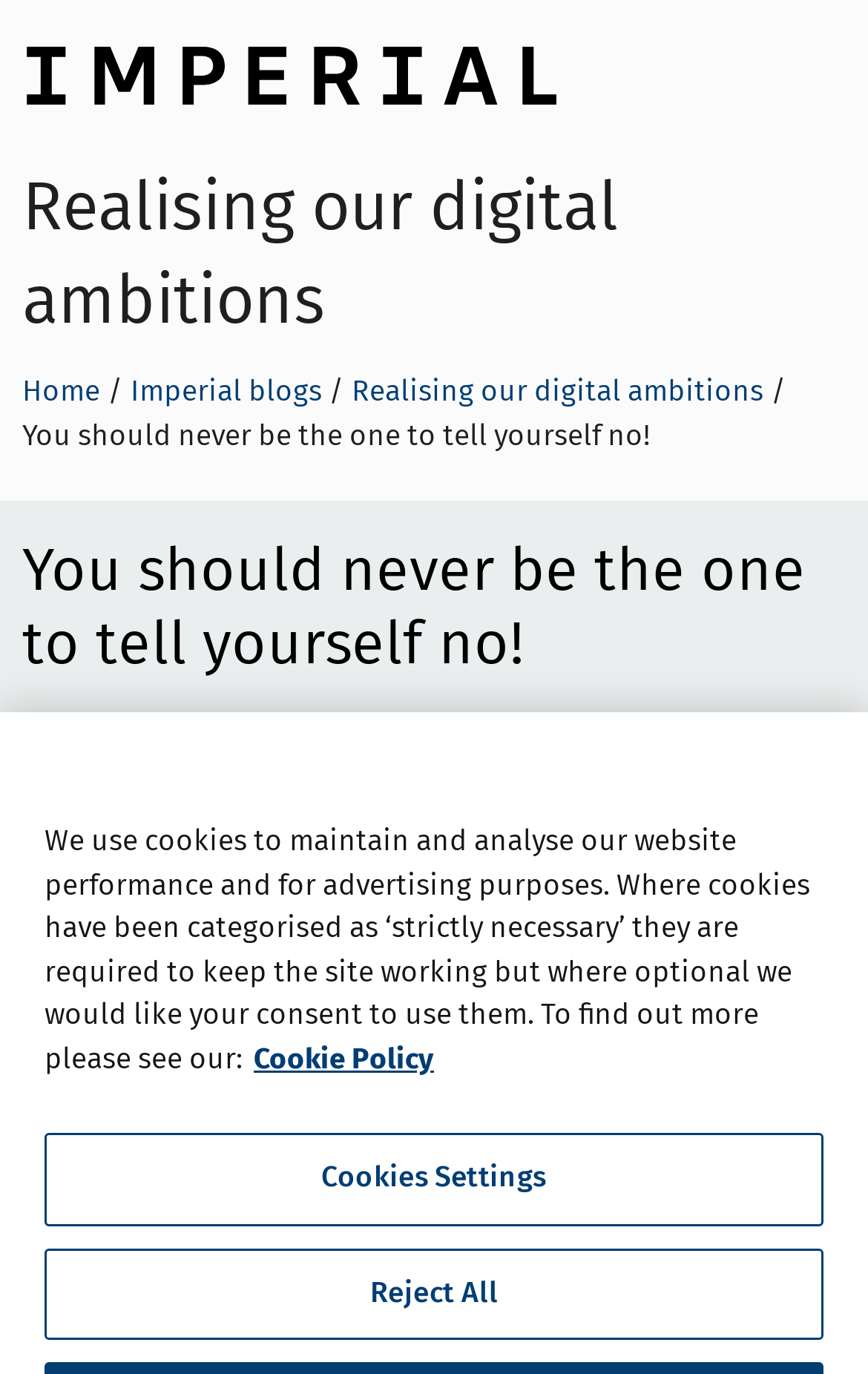Please provide the bounding box coordinates in the format (top-left x, top-left y, bottom-right x, bottom-right y). Remember, all values are floating point numbers between 0 and 1. What is the bounding box coordinate of the region described as: Tax Relief Companies

None